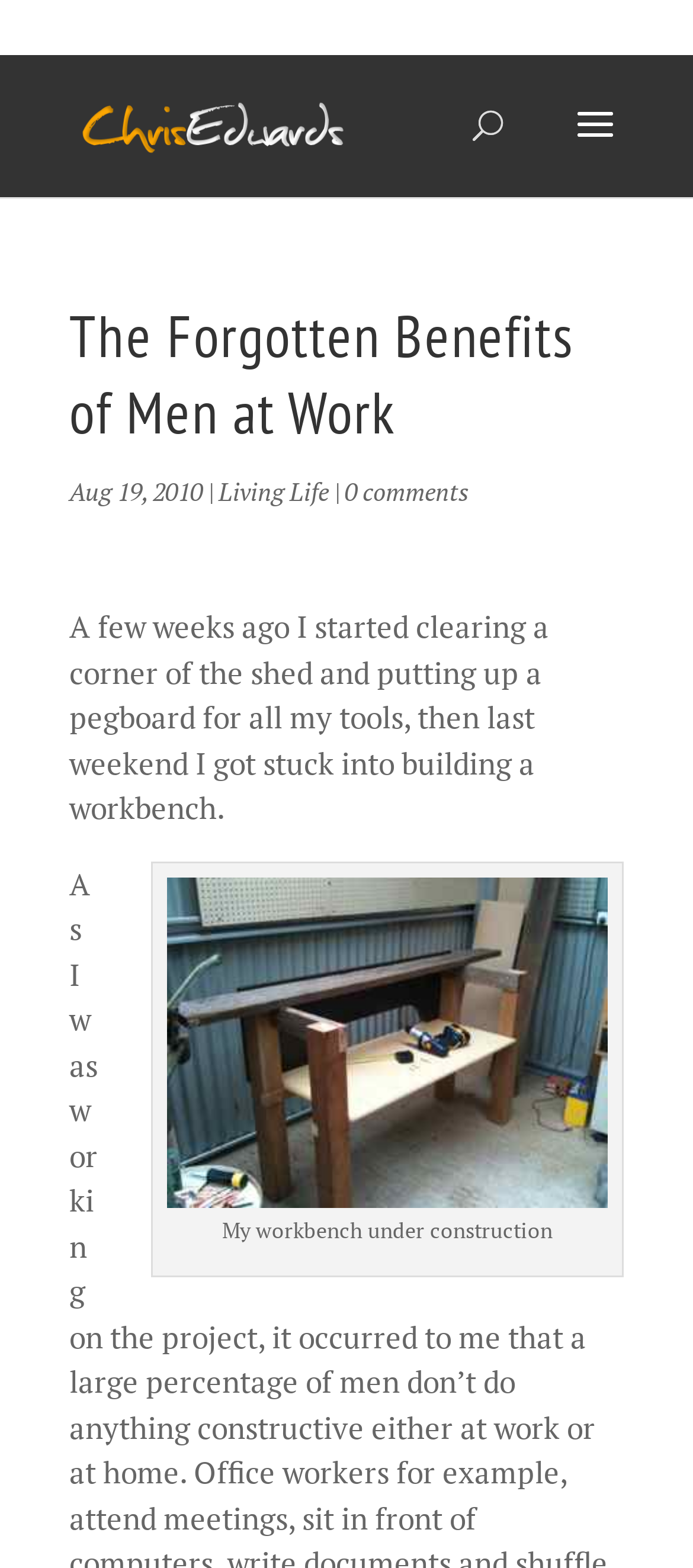Explain the contents of the webpage comprehensively.

The webpage appears to be a blog post titled "The Forgotten Benefits of Men at Work" by Chris Edwards Leadership Coach. At the top of the page, there is a phone number "0424 145 363" and a link to the coach's website, accompanied by a small image of the coach's logo. 

Below the title, there is a search bar with a label "Search for:" where users can input their queries. 

The main content of the page is a blog post, which starts with a heading "The Forgotten Benefits of Men at Work" followed by the date "Aug 19, 2010" and a category label "Living Life". 

The blog post itself is a short paragraph describing the author's experience of building a workbench, with a link to a related article or category "0 comments" indicating that there are no comments on the post. 

Below the text, there is an image of a workbench under construction, with a caption "My workbench under construction" and a link to the image labeled "Workbench under construction". The image is positioned near the bottom of the page, taking up a significant portion of the screen.